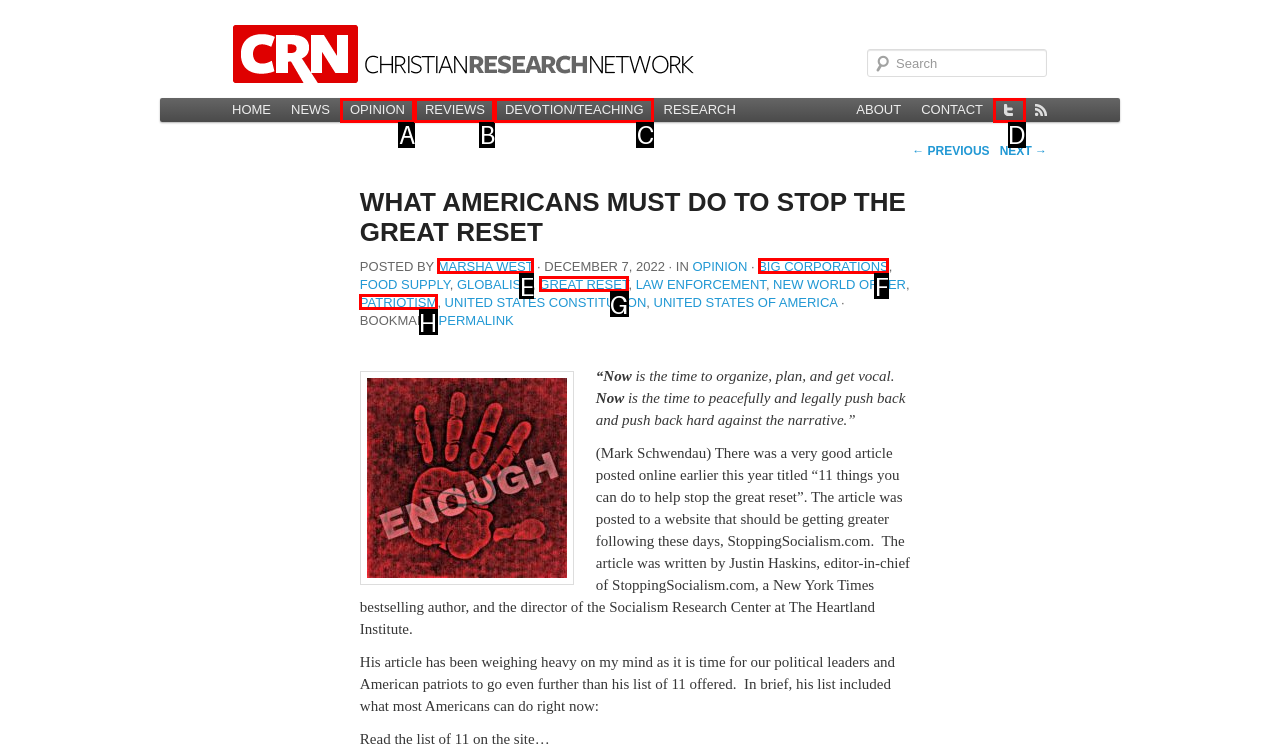Decide which UI element to click to accomplish the task: Read the article by Marsha West
Respond with the corresponding option letter.

E